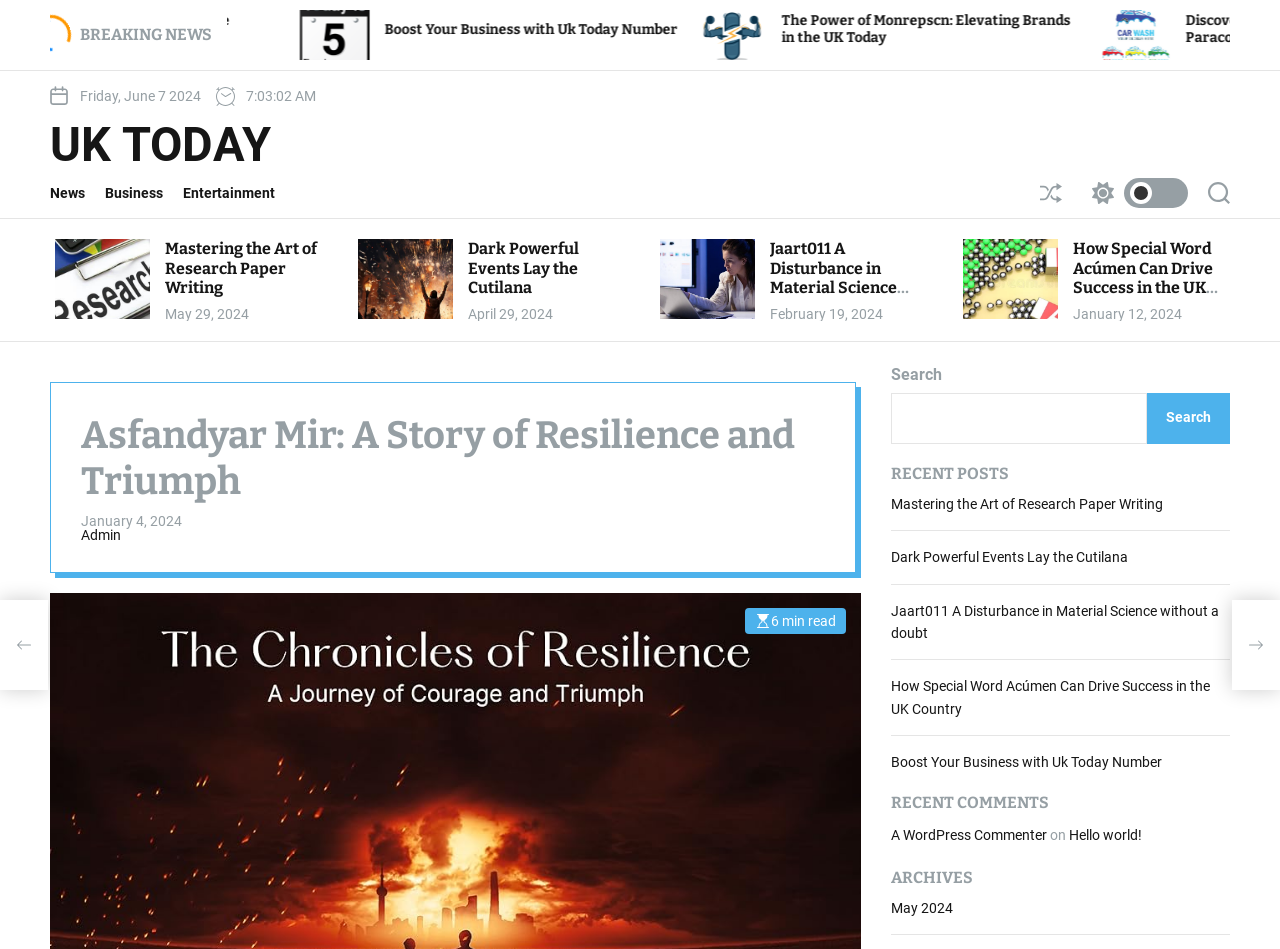How many recent posts are listed?
Provide a comprehensive and detailed answer to the question.

I counted the number of links under the 'RECENT POSTS' heading and found that there are 5 links, so the answer is 5.